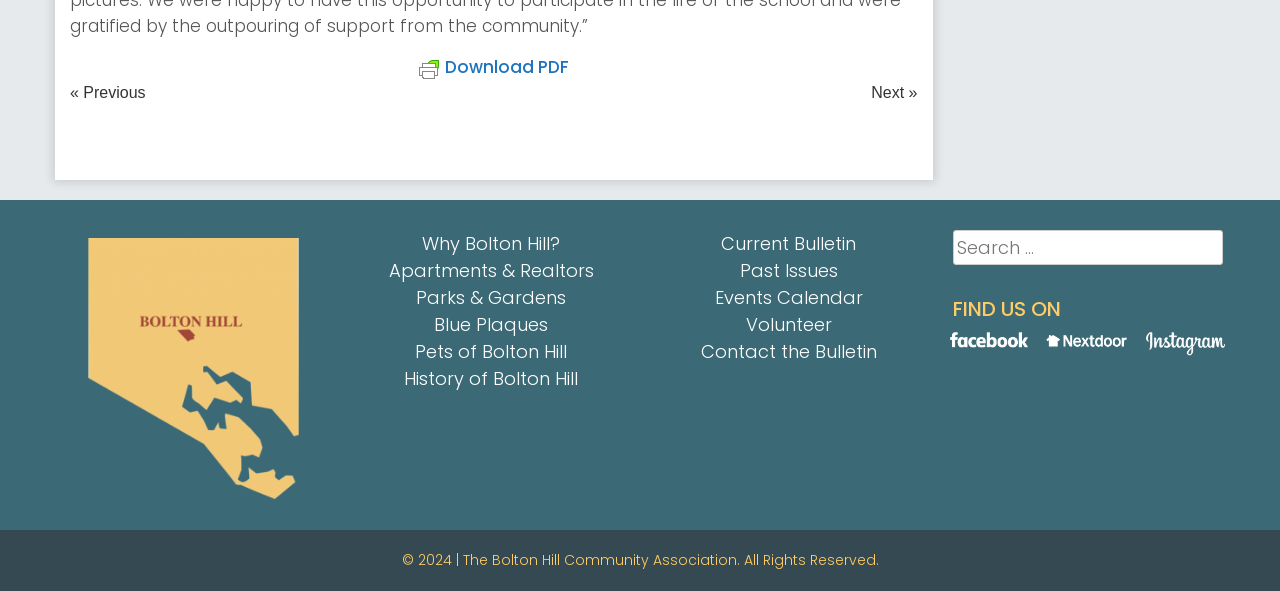Determine the bounding box coordinates of the area to click in order to meet this instruction: "Learn about host security".

None